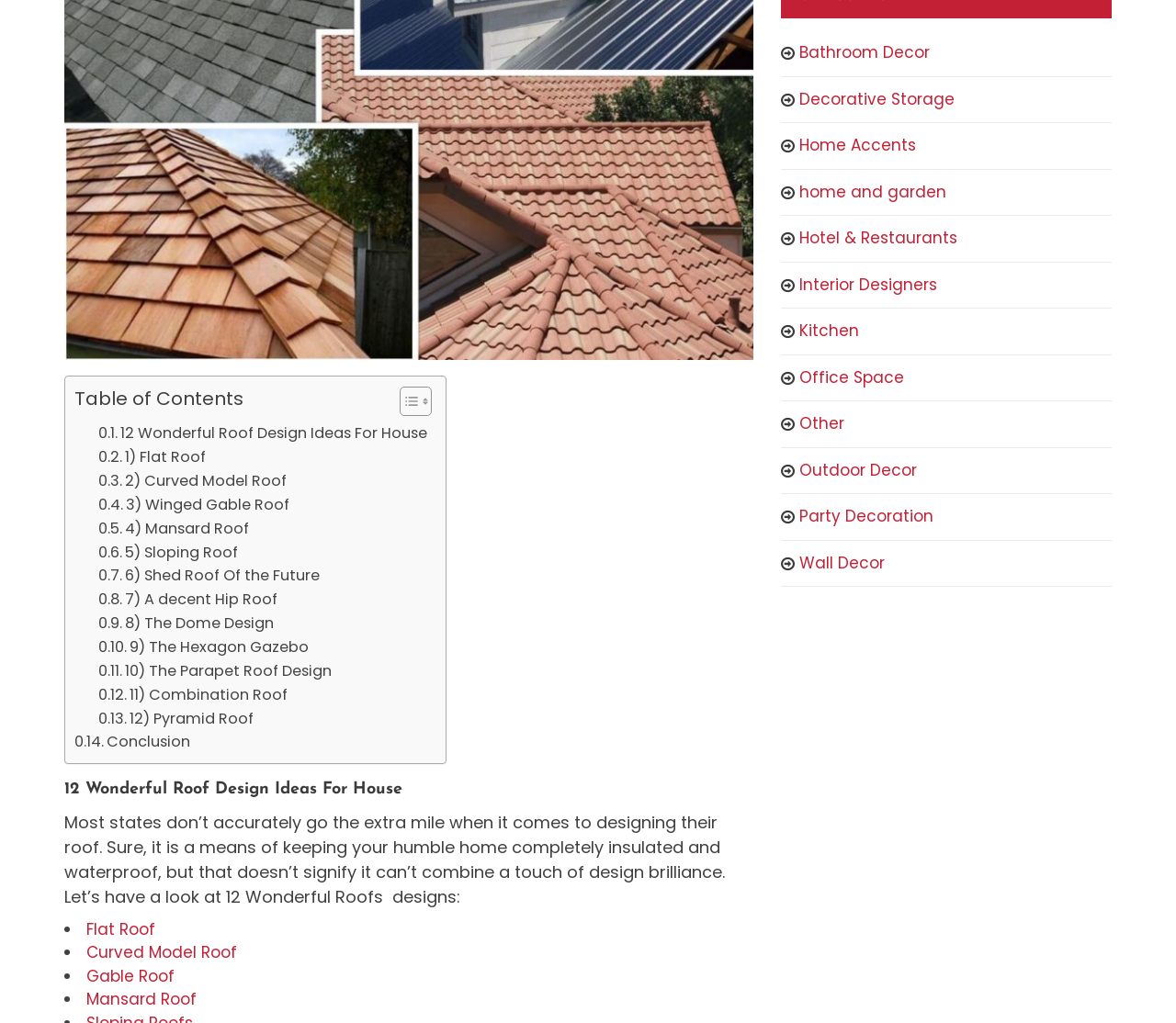Find the bounding box coordinates for the area you need to click to carry out the instruction: "Click on the link to the Death of Jacques Delors". The coordinates should be four float numbers between 0 and 1, indicated as [left, top, right, bottom].

None